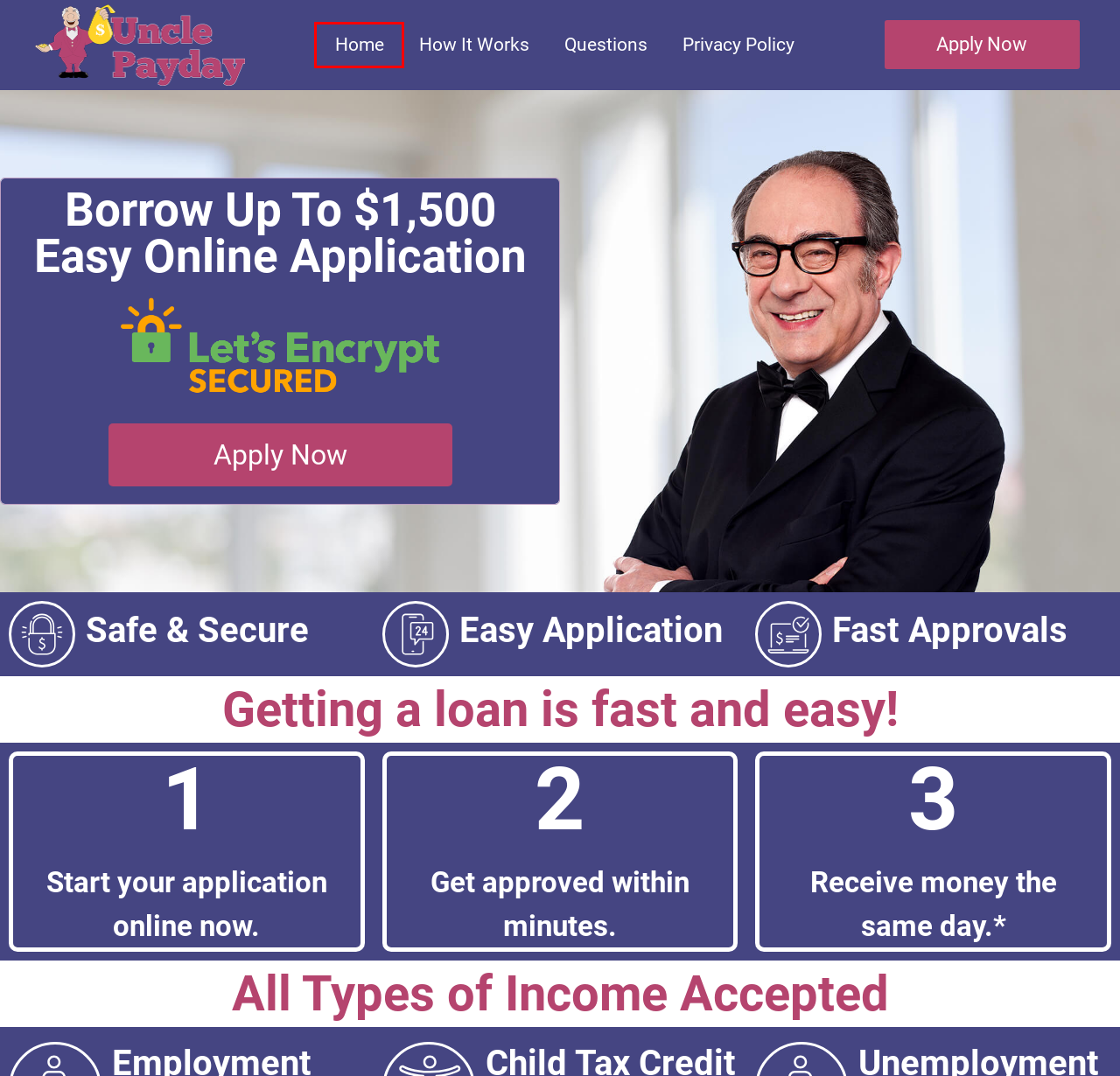Examine the screenshot of a webpage with a red bounding box around a specific UI element. Identify which webpage description best matches the new webpage that appears after clicking the element in the red bounding box. Here are the candidates:
A. Online Payday Loans Canada | Uncle Payday
B. Terms of Use - Uncle Payday
C. Questions - Uncle Payday
D. Legal Disclaimer - Uncle Payday
E. How It Works - Uncle Payday
F. Site Map - Uncle Payday
G. Privacy Policy - Uncle Payday
H. Focus Financial: Payday Loans Online For Canadians

A